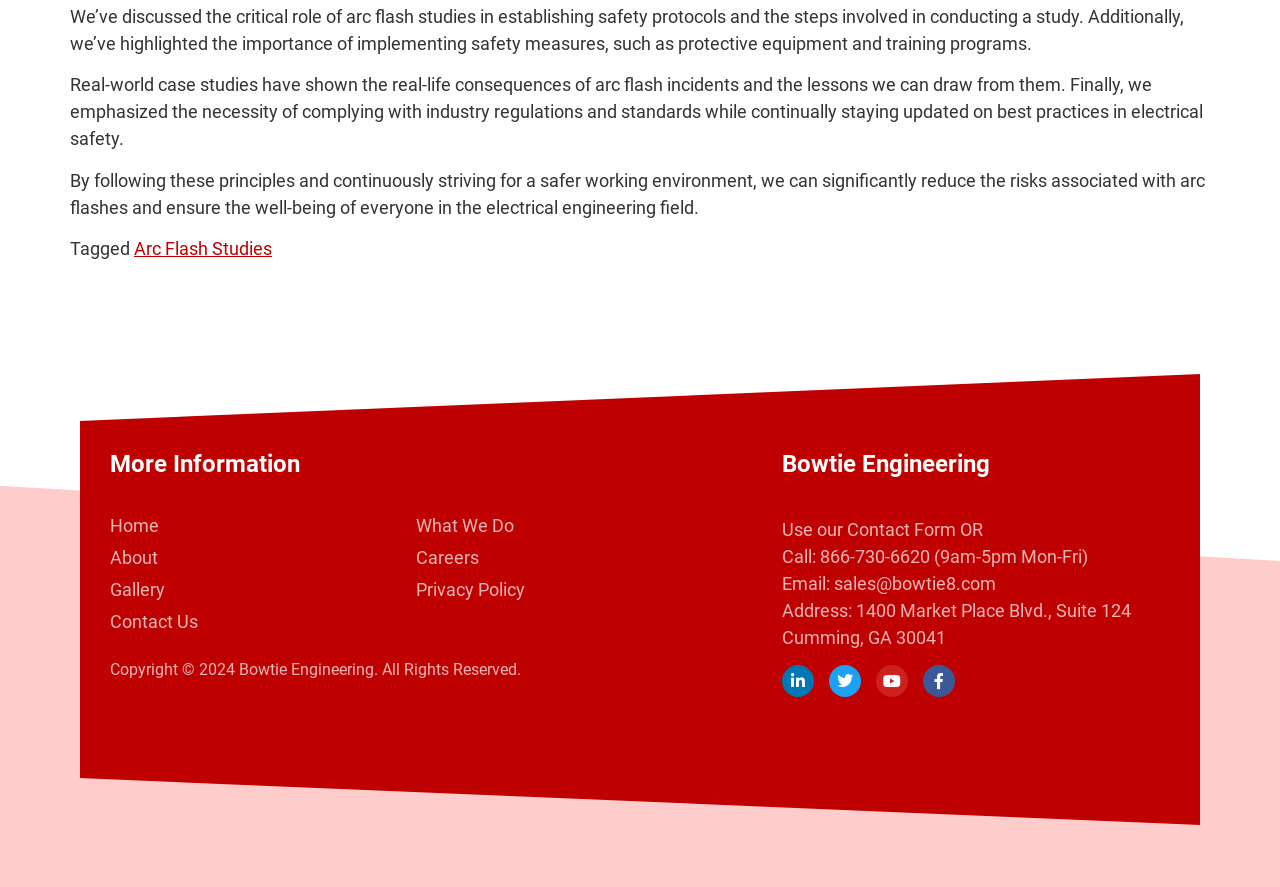Please locate the bounding box coordinates for the element that should be clicked to achieve the following instruction: "Send an email to 'sales@bowtie8.com'". Ensure the coordinates are given as four float numbers between 0 and 1, i.e., [left, top, right, bottom].

[0.651, 0.646, 0.778, 0.67]